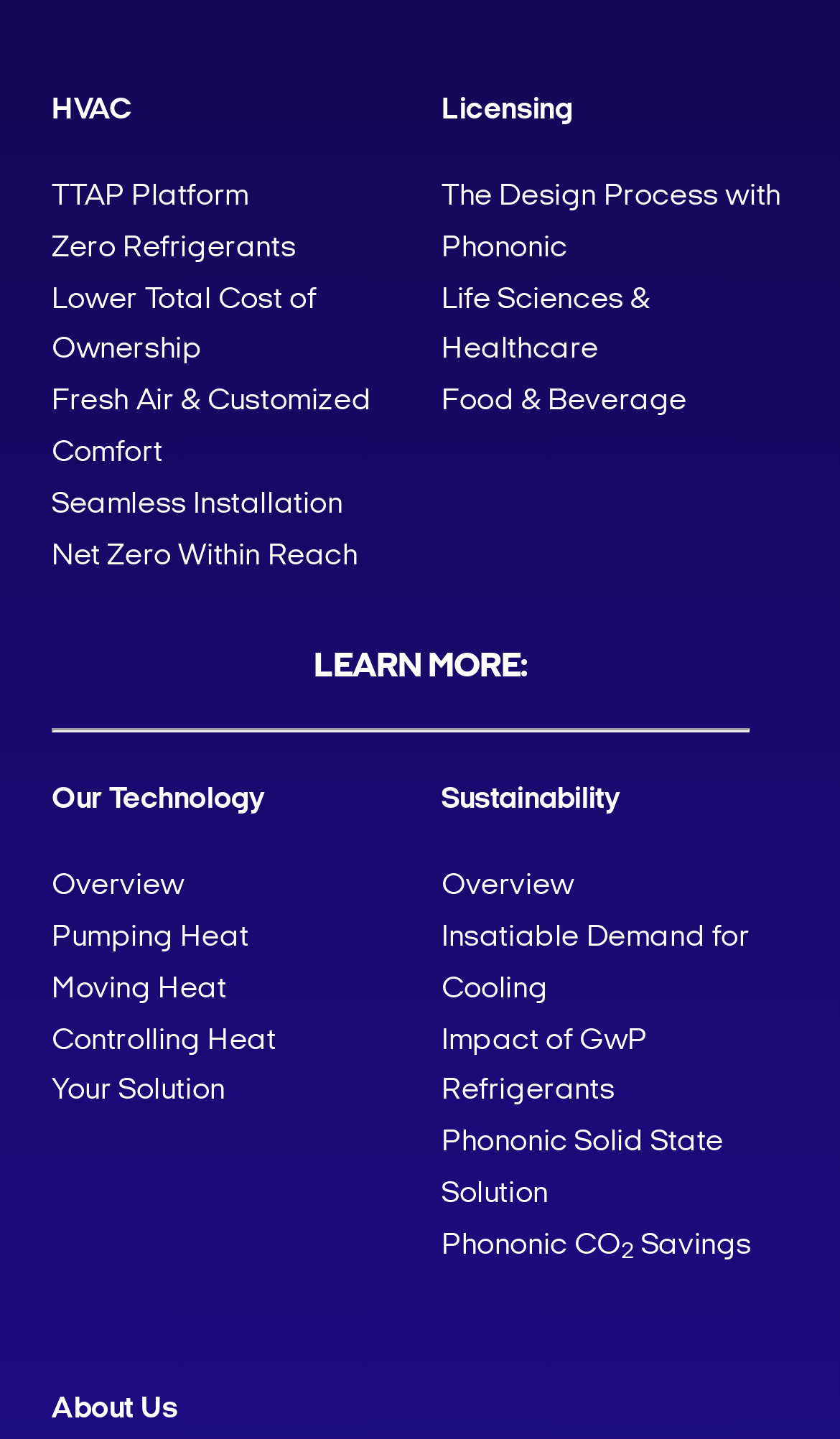From the screenshot, find the bounding box of the UI element matching this description: "Phononic CO2 Savings". Supply the bounding box coordinates in the form [left, top, right, bottom], each a float between 0 and 1.

[0.526, 0.848, 0.895, 0.884]